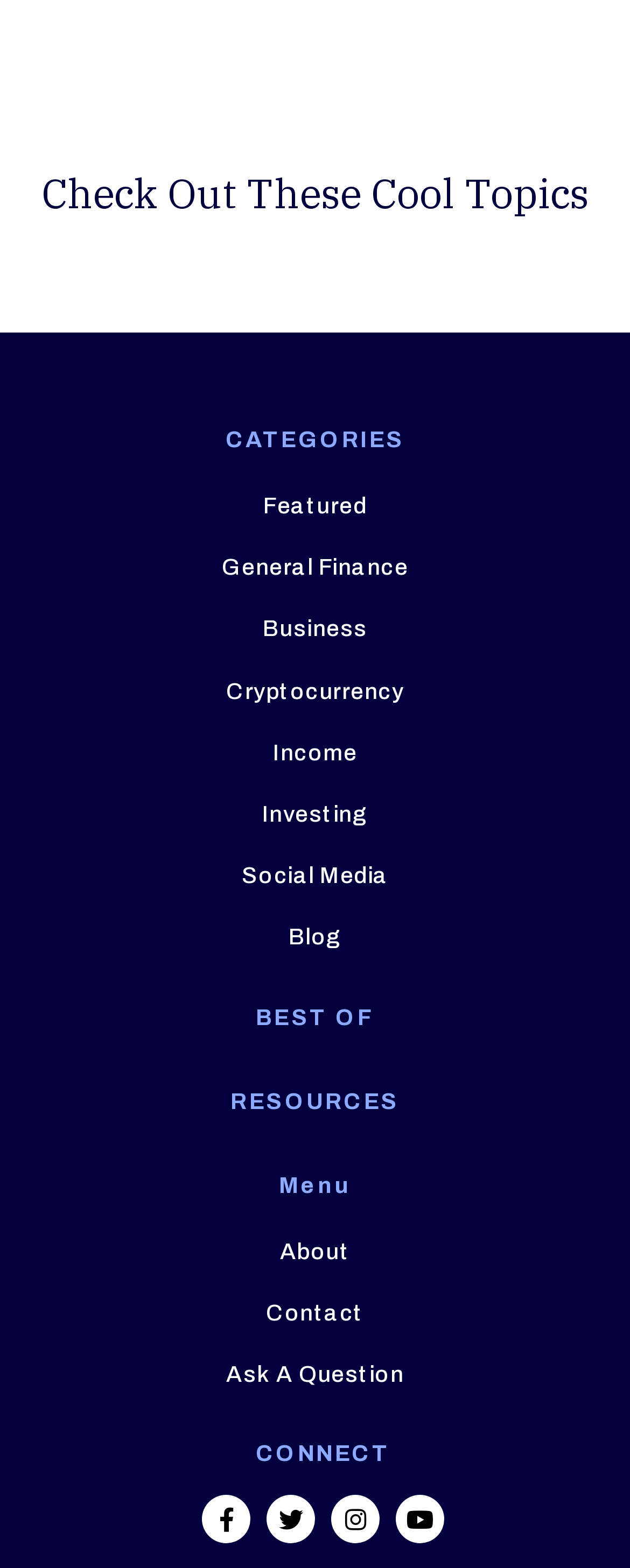Examine the screenshot and answer the question in as much detail as possible: How many categories are listed?

I counted the number of links under the 'CATEGORIES' heading, which are 'Featured', 'General Finance', 'Business', 'Cryptocurrency', 'Income', 'Investing', and 'Social Media', totaling 7 categories.